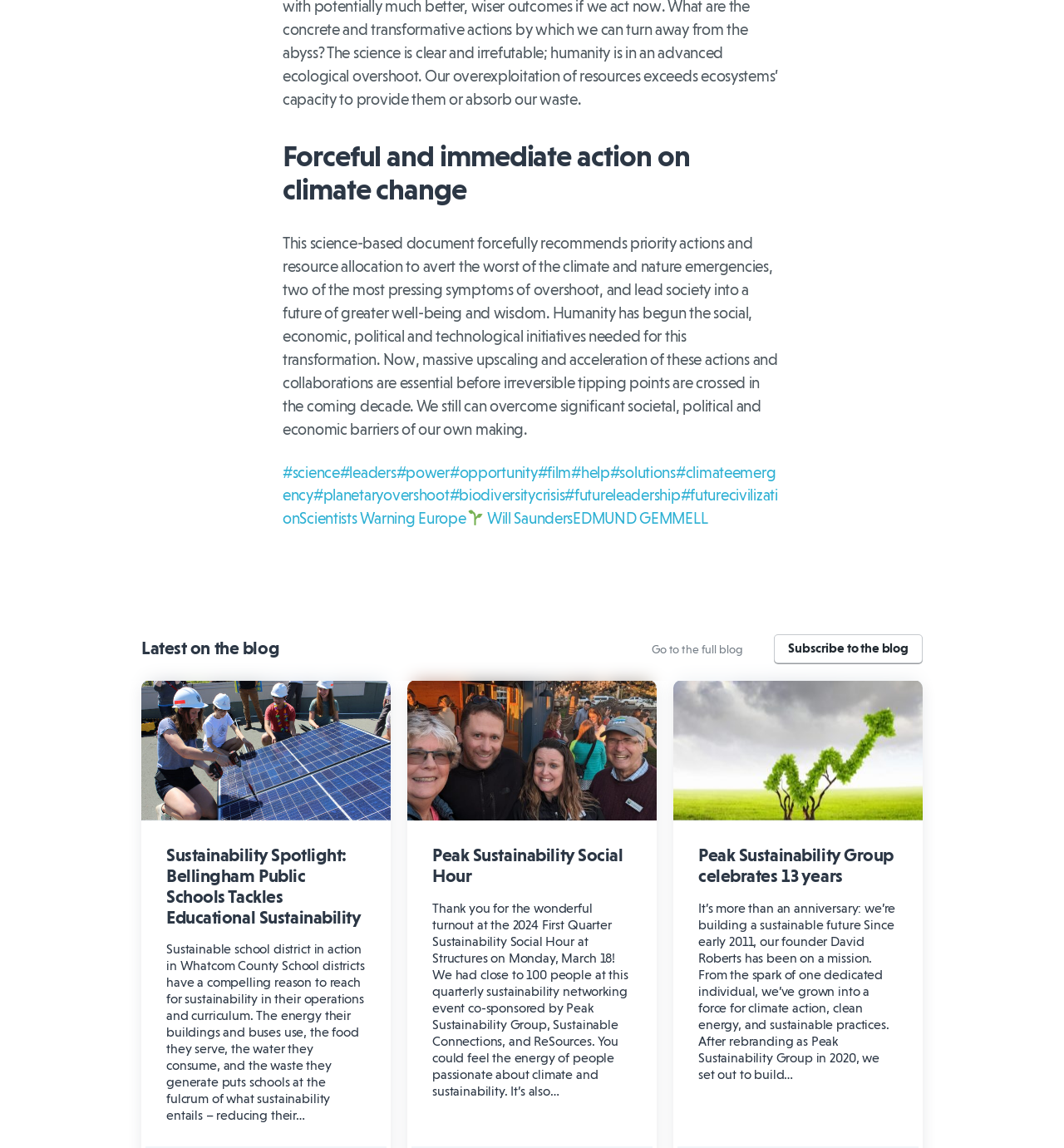Predict the bounding box of the UI element based on the description: "Go to the full blog". The coordinates should be four float numbers between 0 and 1, formatted as [left, top, right, bottom].

[0.607, 0.554, 0.704, 0.576]